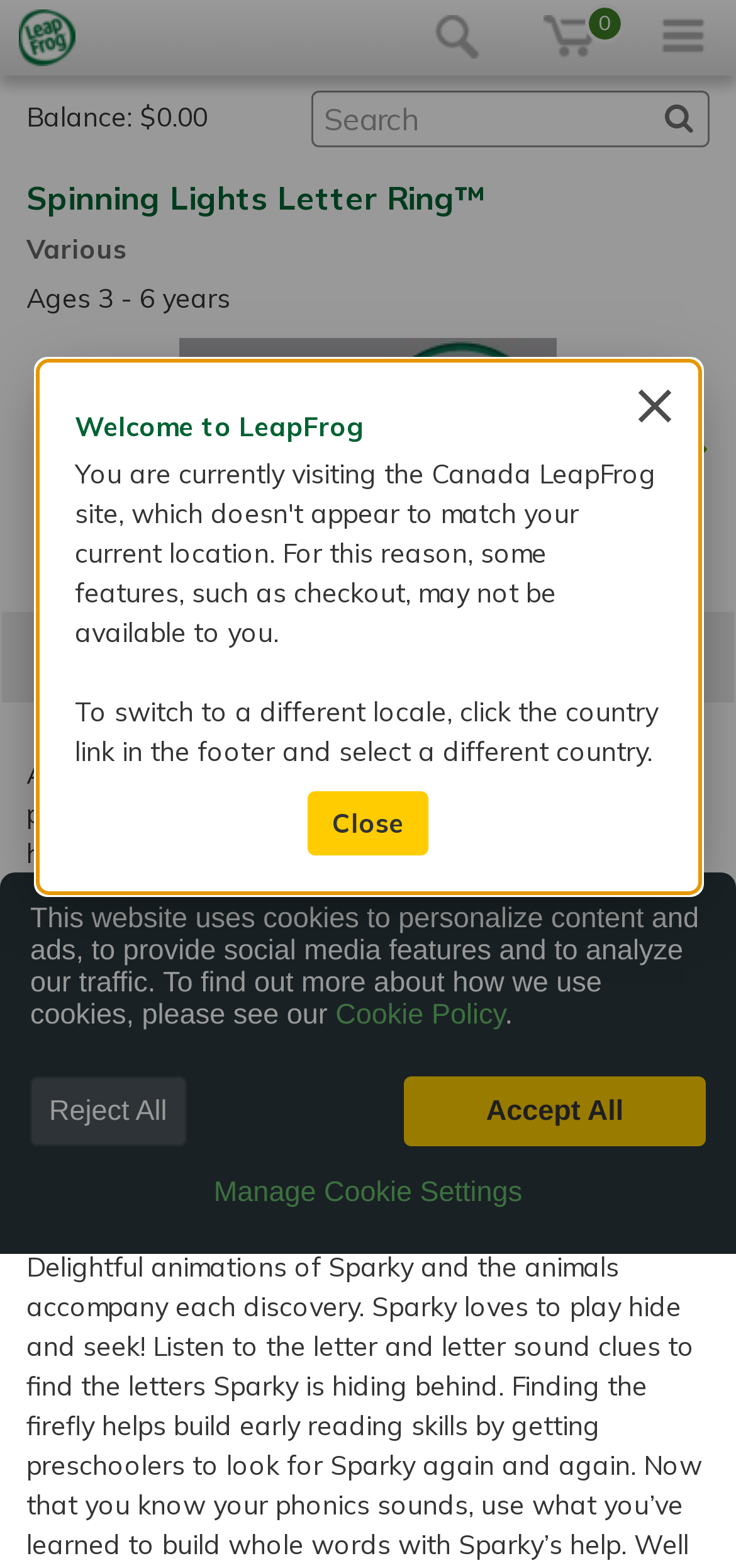Describe all significant elements and features of the webpage.

This webpage is about the Spinning Lights Letter Ring™ Phonics and Spelling Toy, a product from LeapFrog. At the top of the page, there is a cookie consent banner with a description of how the website uses cookies, along with buttons to reject or accept all cookies, or to manage cookie settings. 

On the top left, there is a LeapFrog logo, which is also a link. Below the logo, there are three links with no text, and a button with no text. 

On the top right, there is a balance display showing $0.00, and a search bar with a search button. 

Below the search bar, there are two headings: "Spinning Lights Letter Ring™" and "Various". The first heading is likely the product name, and the second heading may indicate that the product is suitable for various ages or purposes. 

Next to the headings, there is a text "Ages 3 - 6 years", indicating the recommended age range for the product. 

Below the age range, there is a link to a video about the product, accompanied by a thumbnail image. There is also a "Next" button, which may lead to more information or a purchase page. 

On the right side of the page, there is a price display showing $39.99, and a link to "Where to Buy" the product. 

In the middle of the page, there is a descriptive text about the product, which introduces a friendly firefly named Sparky who teaches preschoolers about letters, phonics sounds, and spelling with the help of animal friends. 

Below the descriptive text, there are links to "See what's included" and to more information about the curriculum and publisher of the product. 

Finally, there is a heading "Details" and a modal dialog box with a welcome message and a close button. The dialog box is likely triggered when the user first visits the website.